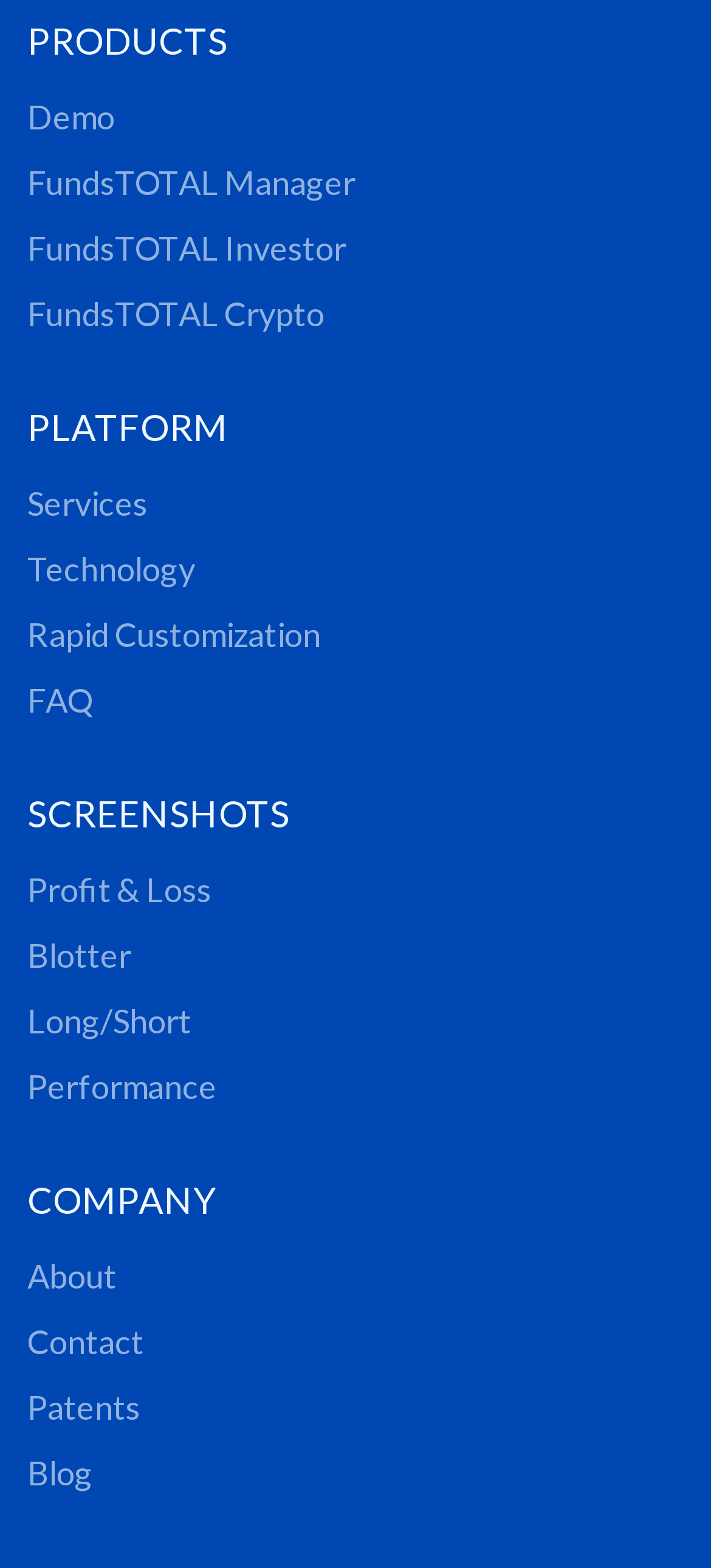How many main categories are there?
Provide a one-word or short-phrase answer based on the image.

4